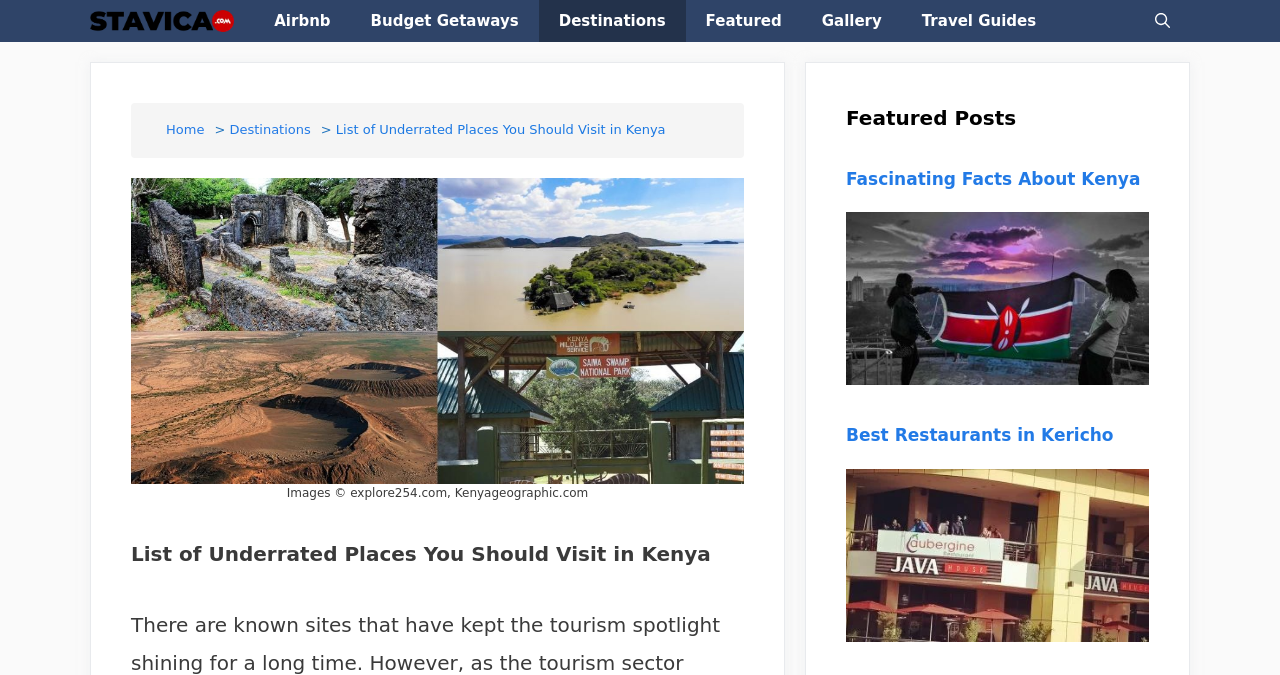Respond concisely with one word or phrase to the following query:
What is the topic of the first article?

Fascinating Facts About Kenya